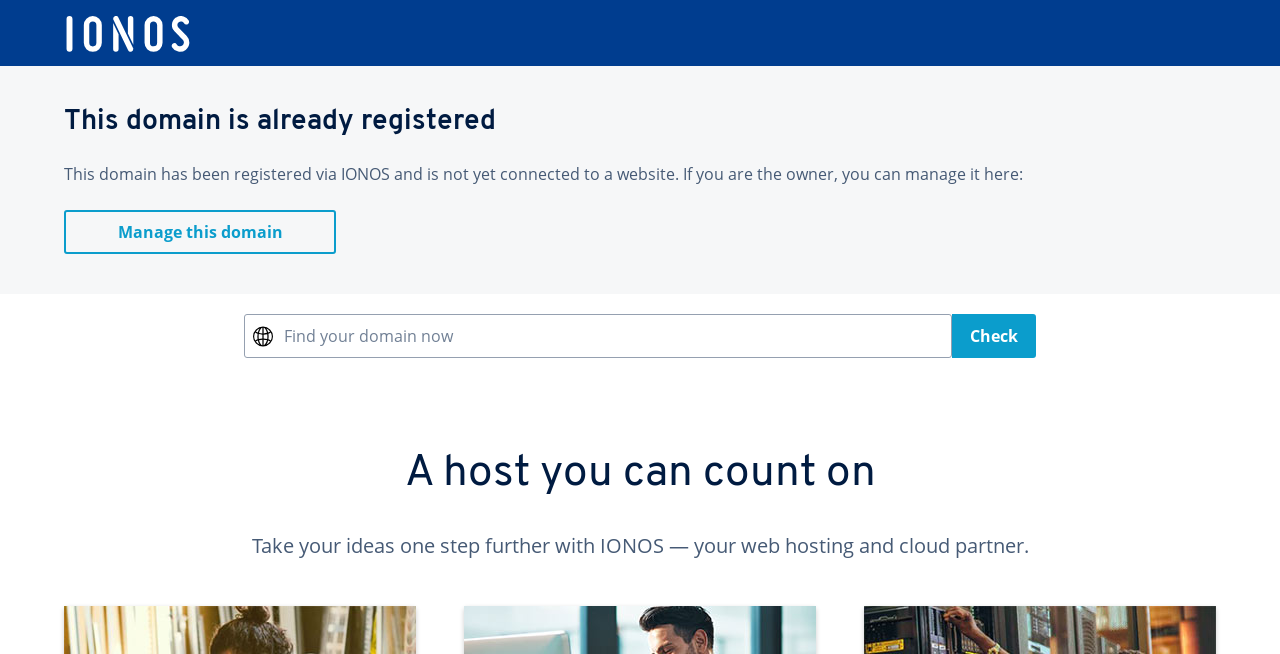What is the headline of the webpage?

This domain is already registered